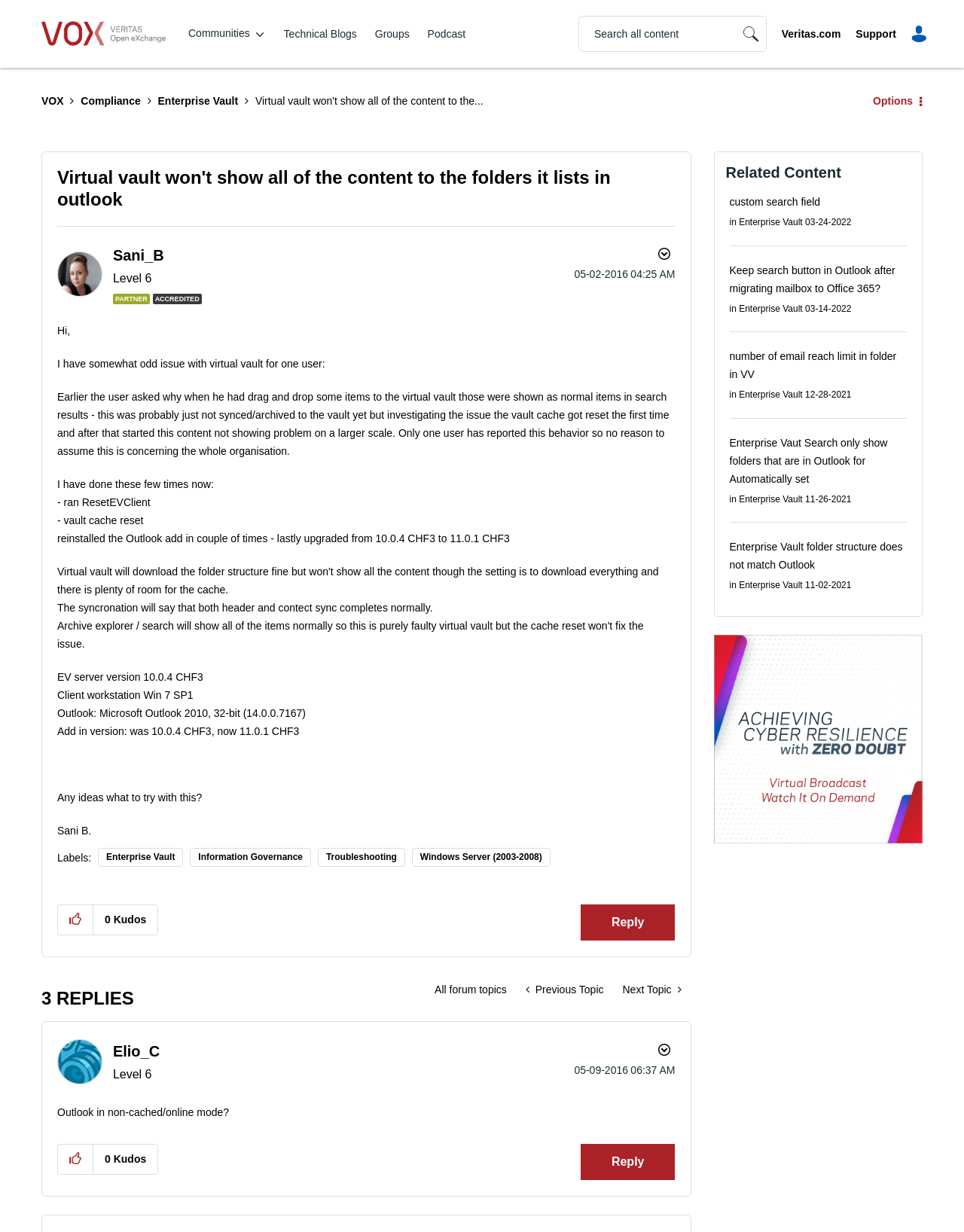Determine the bounding box for the described UI element: "Elio_C".

[0.117, 0.847, 0.166, 0.86]